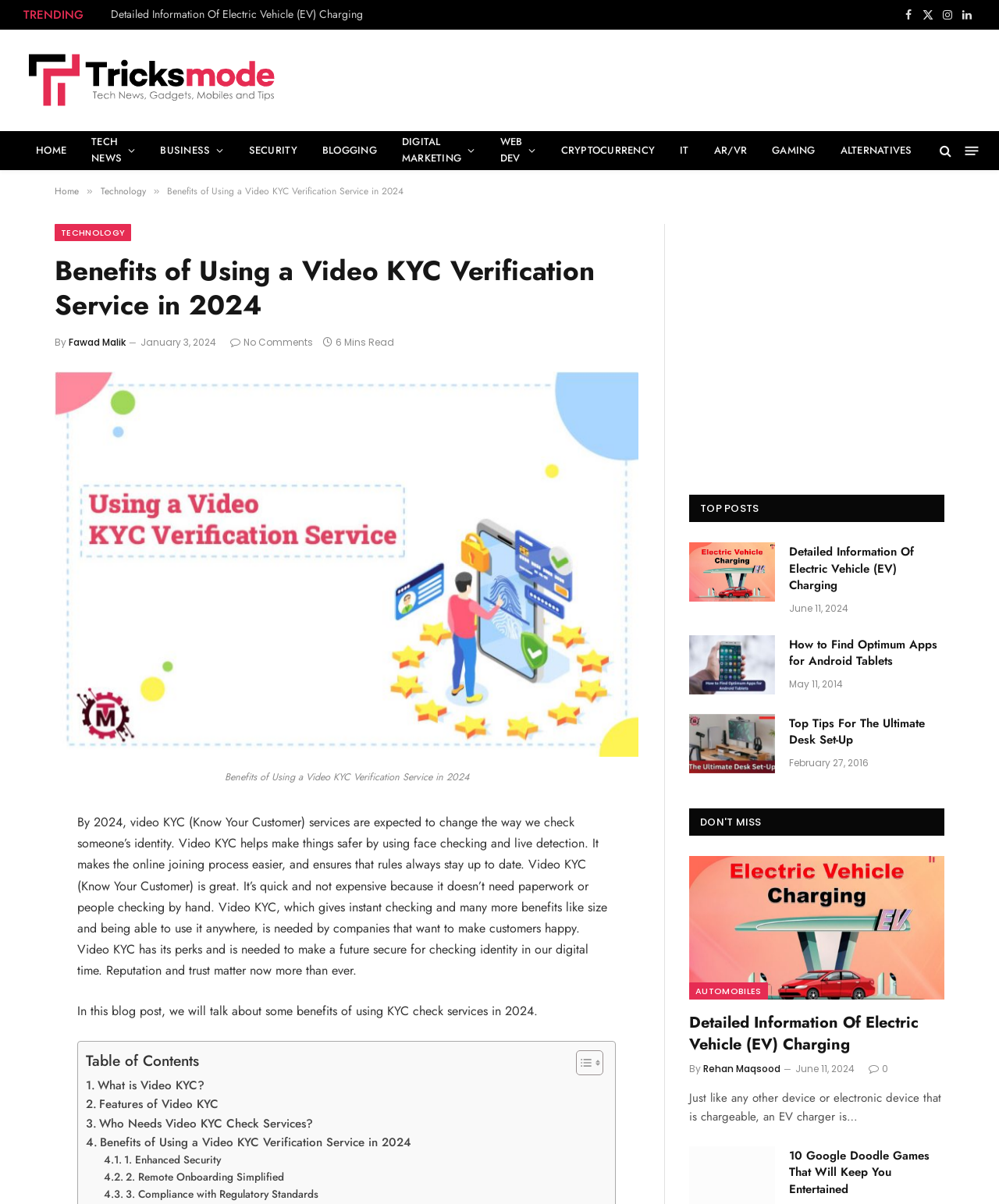Please analyze the image and provide a thorough answer to the question:
Who is the author of the blog post?

The author of the blog post can be determined by looking at the 'By' section, which mentions the name 'Fawad Malik'. This indicates that Fawad Malik is the author of the blog post.